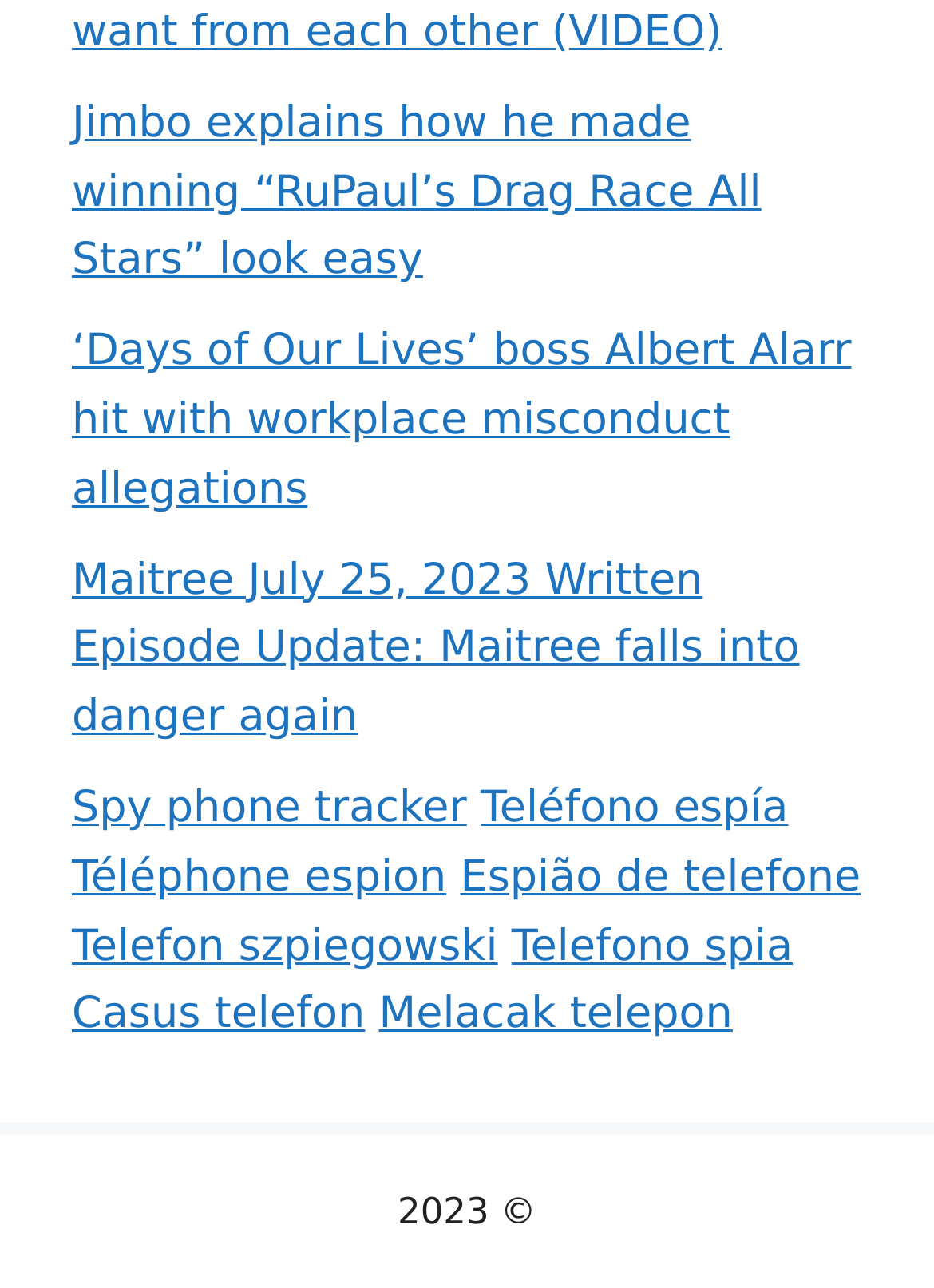Using floating point numbers between 0 and 1, provide the bounding box coordinates in the format (top-left x, top-left y, bottom-right x, bottom-right y). Locate the UI element described here: Melacak telepon

[0.406, 0.768, 0.784, 0.807]